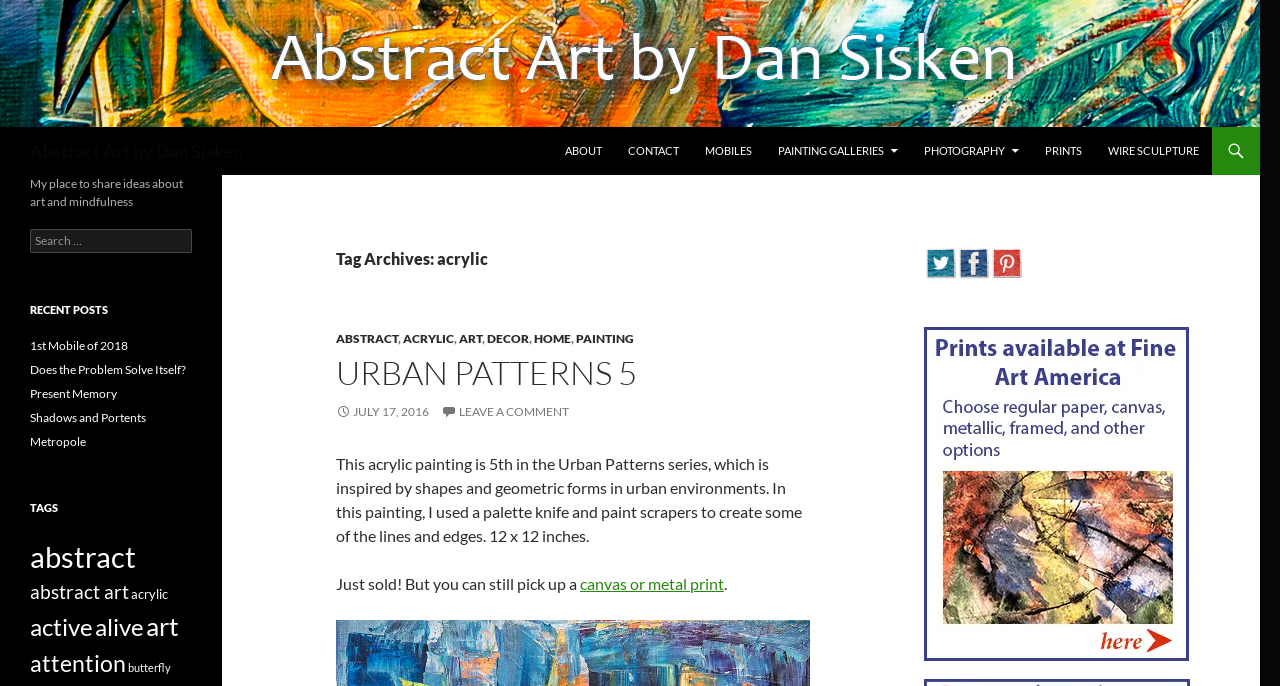Answer the question below with a single word or a brief phrase: 
What is the size of the 'Urban Patterns 5' painting?

12 x 12 inches